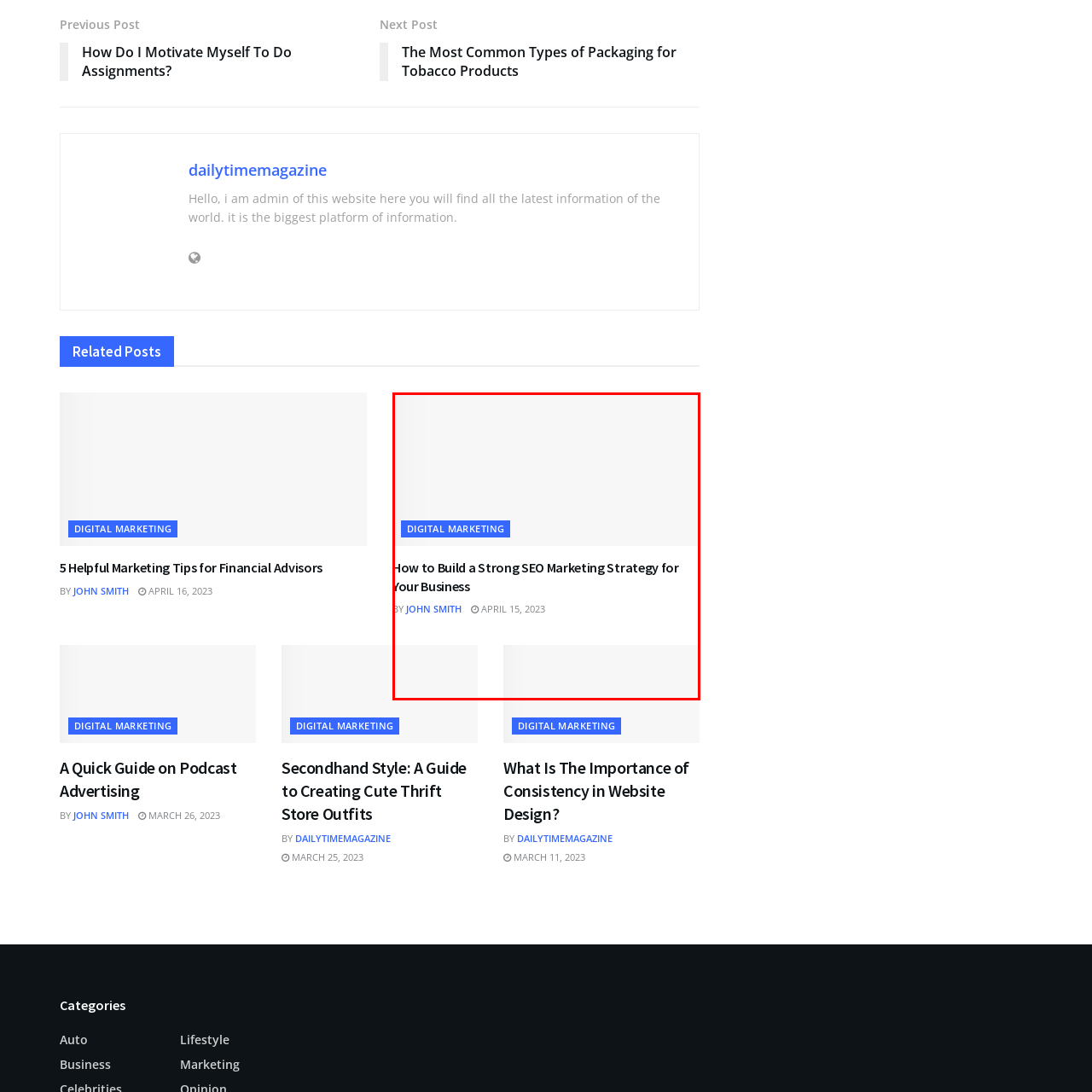Explain in detail what is shown in the red-bordered image.

This image features the title of the article "How to Build a Strong SEO Marketing Strategy for Your Business," authored by John Smith, accompanied by a publication date of April 15, 2023. The article falls under the category of "Digital Marketing," which is prominently displayed at the top in a bold blue font. The layout enhances the article's visibility and highlights its relevance in the digital marketing domain. The clear organization of text and headings suggests a focus on informative content aimed at helping businesses enhance their online marketing strategies through effective SEO practices.